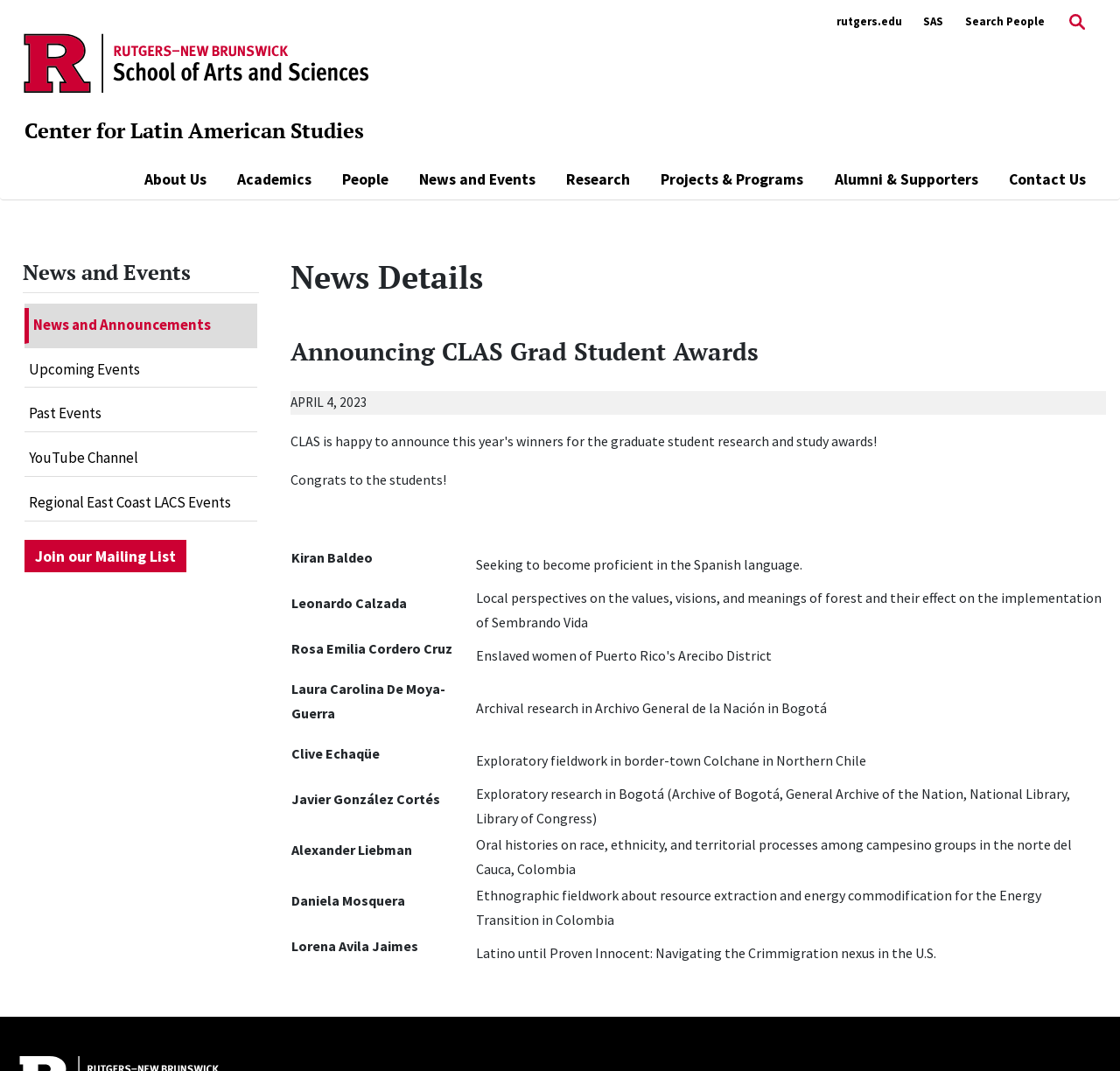What are the categories in the main menu?
Please provide a detailed and thorough answer to the question.

I found the answer by looking at the buttons in the main menu, which are 'About Us', 'Academics', 'People', 'News and Events', 'Research', 'Projects & Programs', 'Alumni & Supporters', and 'Contact Us'.